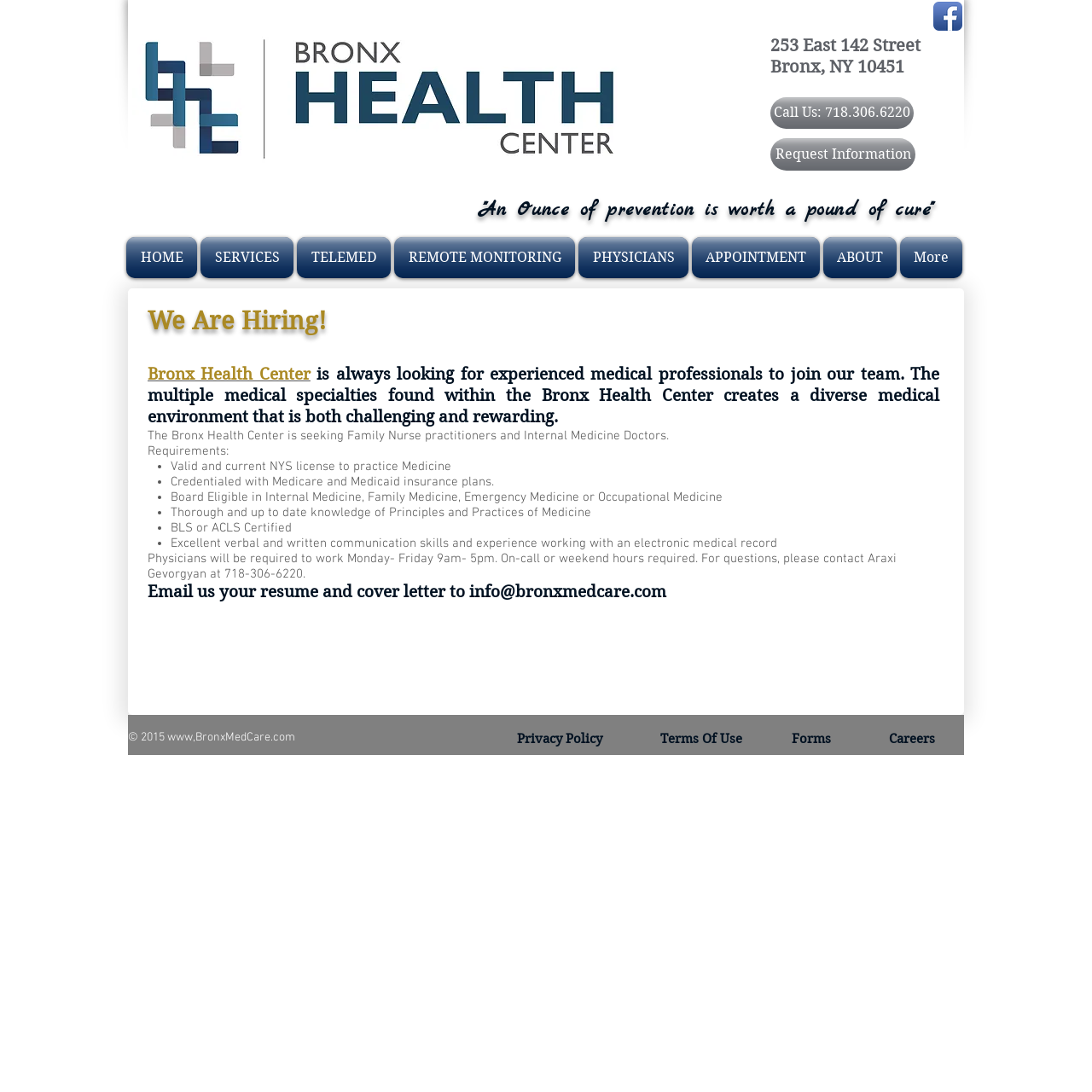Using the provided element description: "Existing user? Sign In", determine the bounding box coordinates of the corresponding UI element in the screenshot.

None